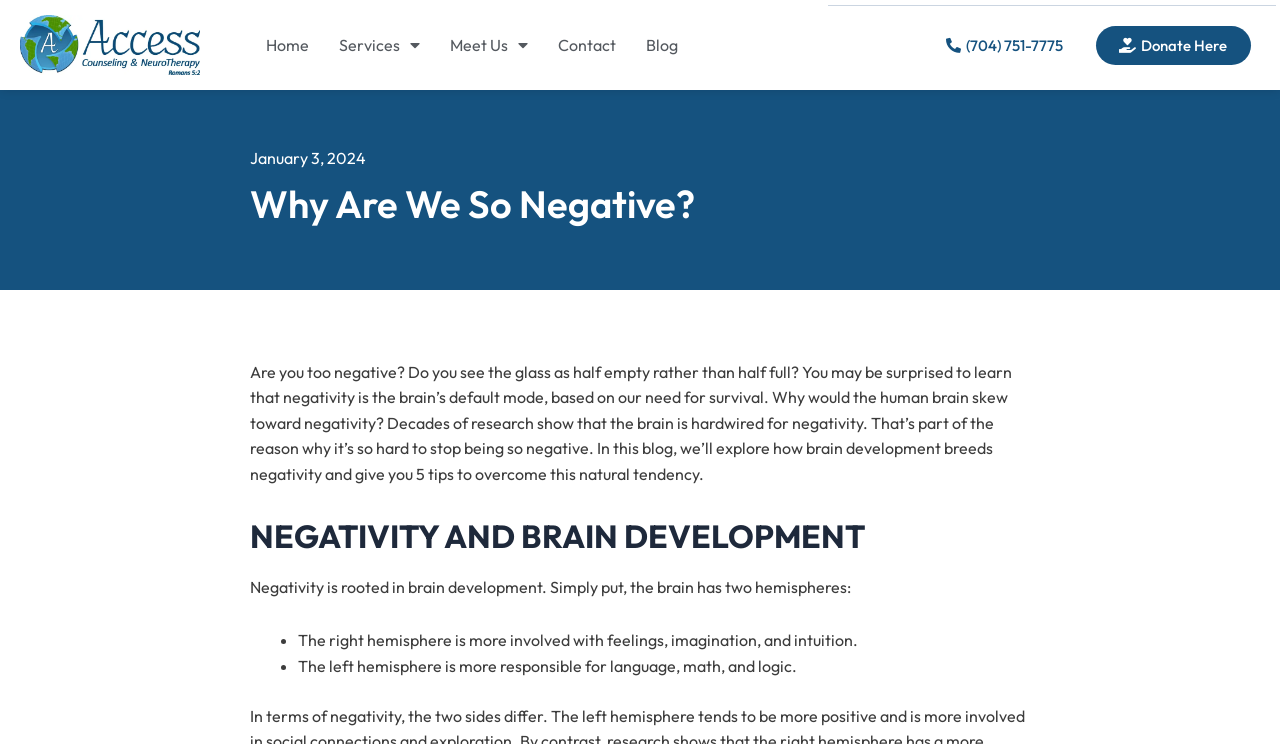What is the purpose of the blog post?
Use the information from the image to give a detailed answer to the question.

The blog post aims to explore how brain development breeds negativity and provides 5 tips to overcome this natural tendency, as mentioned in the introductory paragraph.